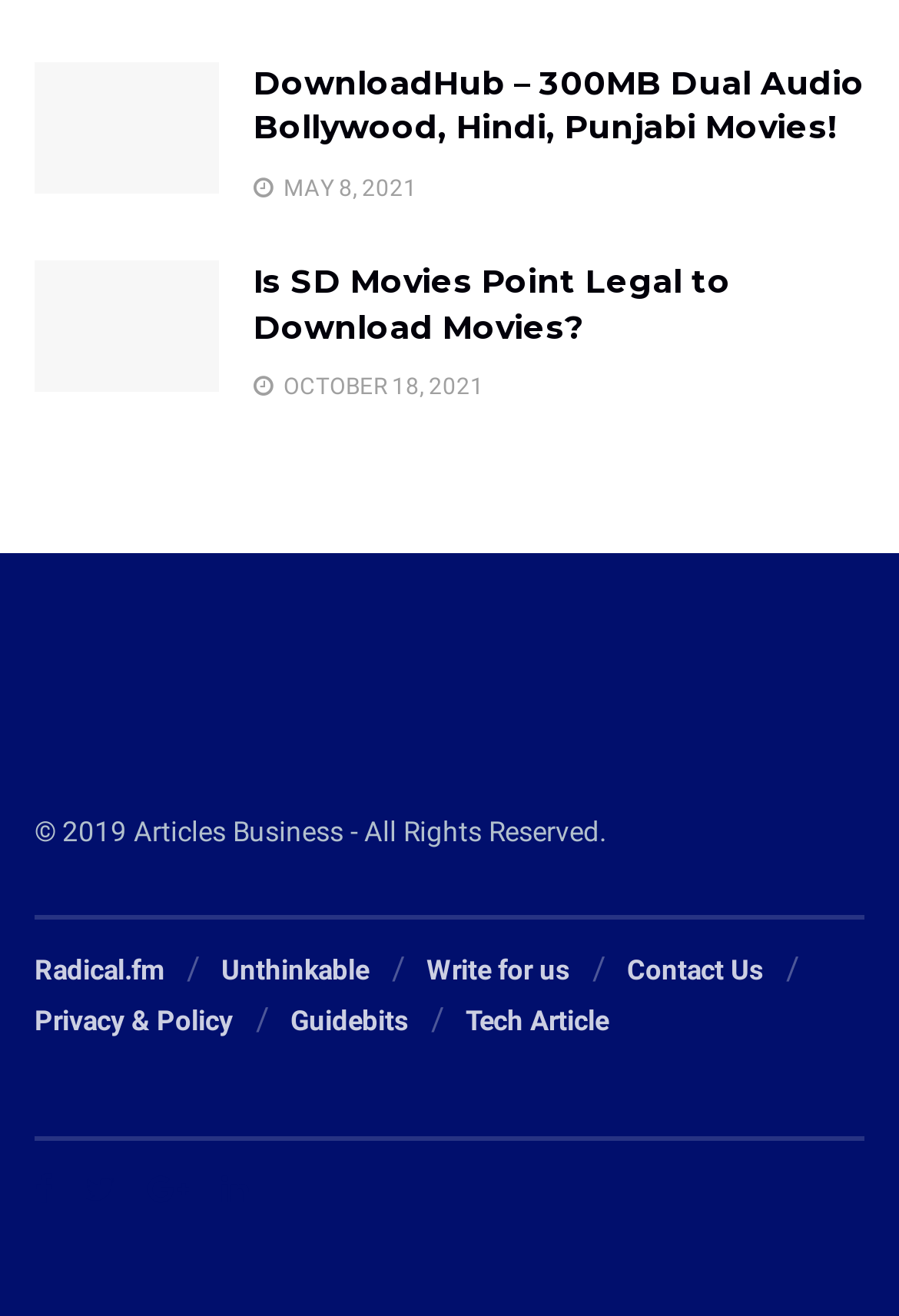Please specify the bounding box coordinates in the format (top-left x, top-left y, bottom-right x, bottom-right y), with all values as floating point numbers between 0 and 1. Identify the bounding box of the UI element described by: Contact Us

[0.697, 0.725, 0.849, 0.749]